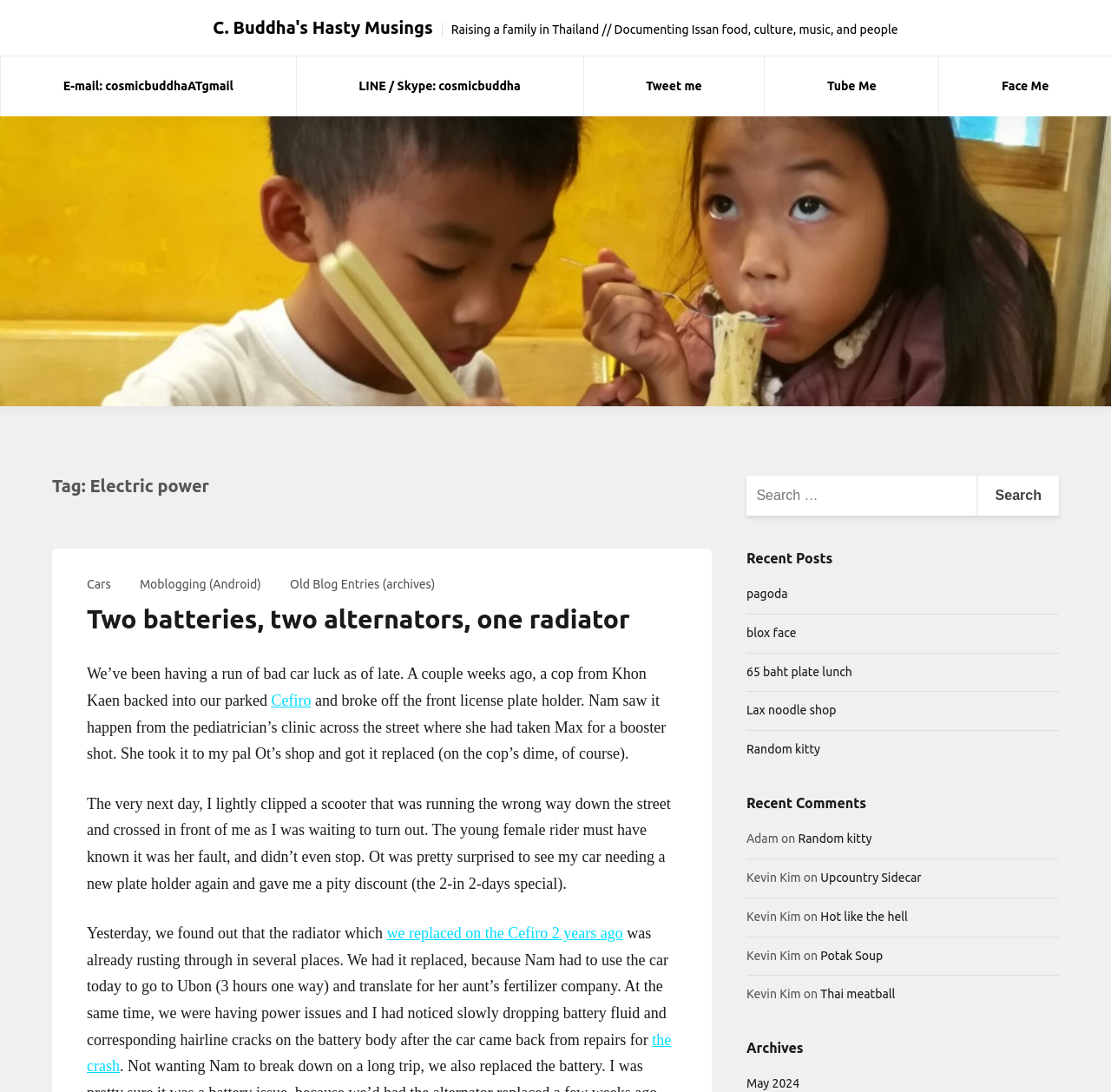Use the information in the screenshot to answer the question comprehensively: What is the name of the blogger's car?

The name of the blogger's car can be found in the main content section of the webpage, where it is mentioned in the context of the blogger's car troubles.